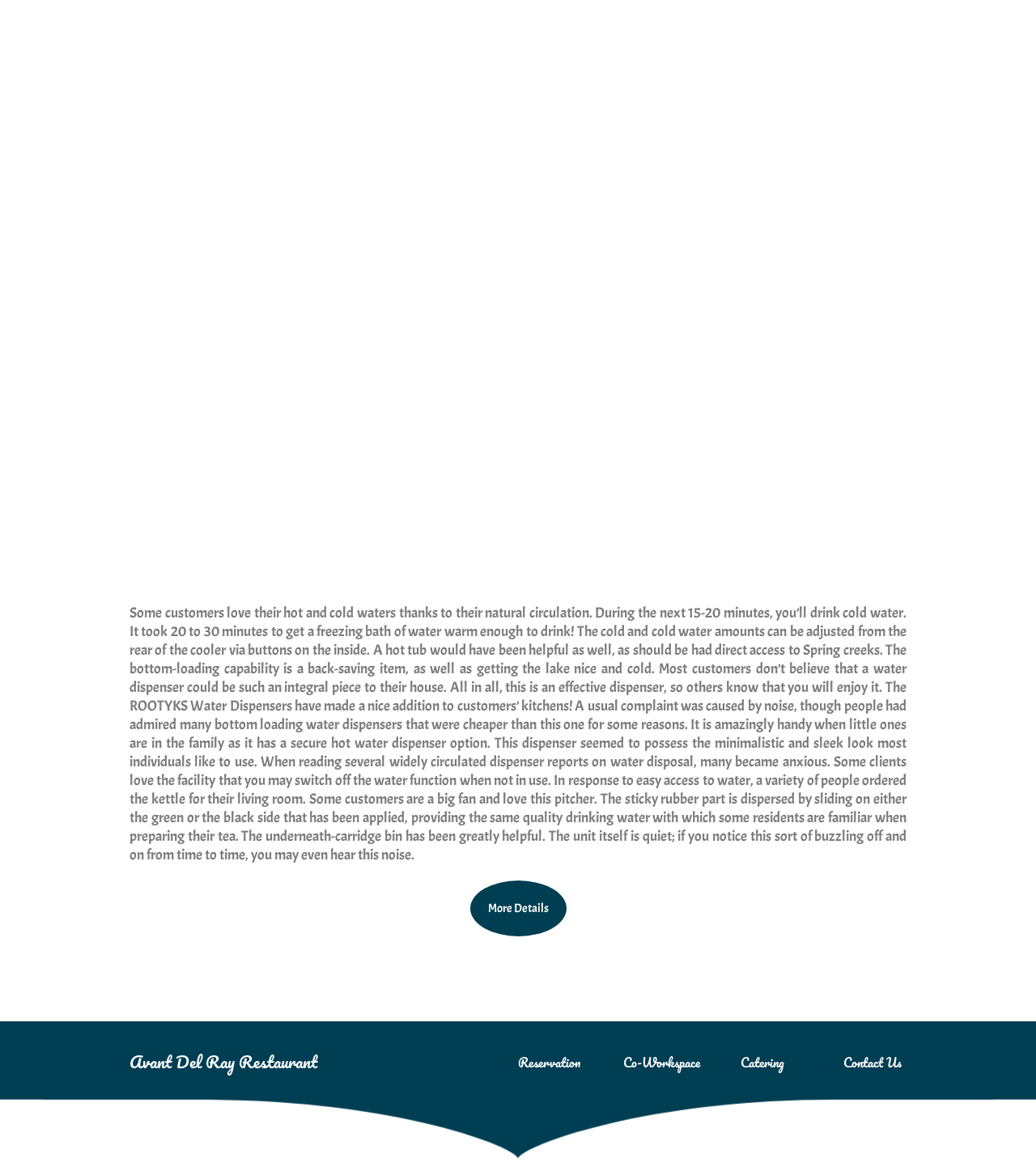Provide your answer in one word or a succinct phrase for the question: 
What is the benefit of the bottom-loading capability?

Back-saving